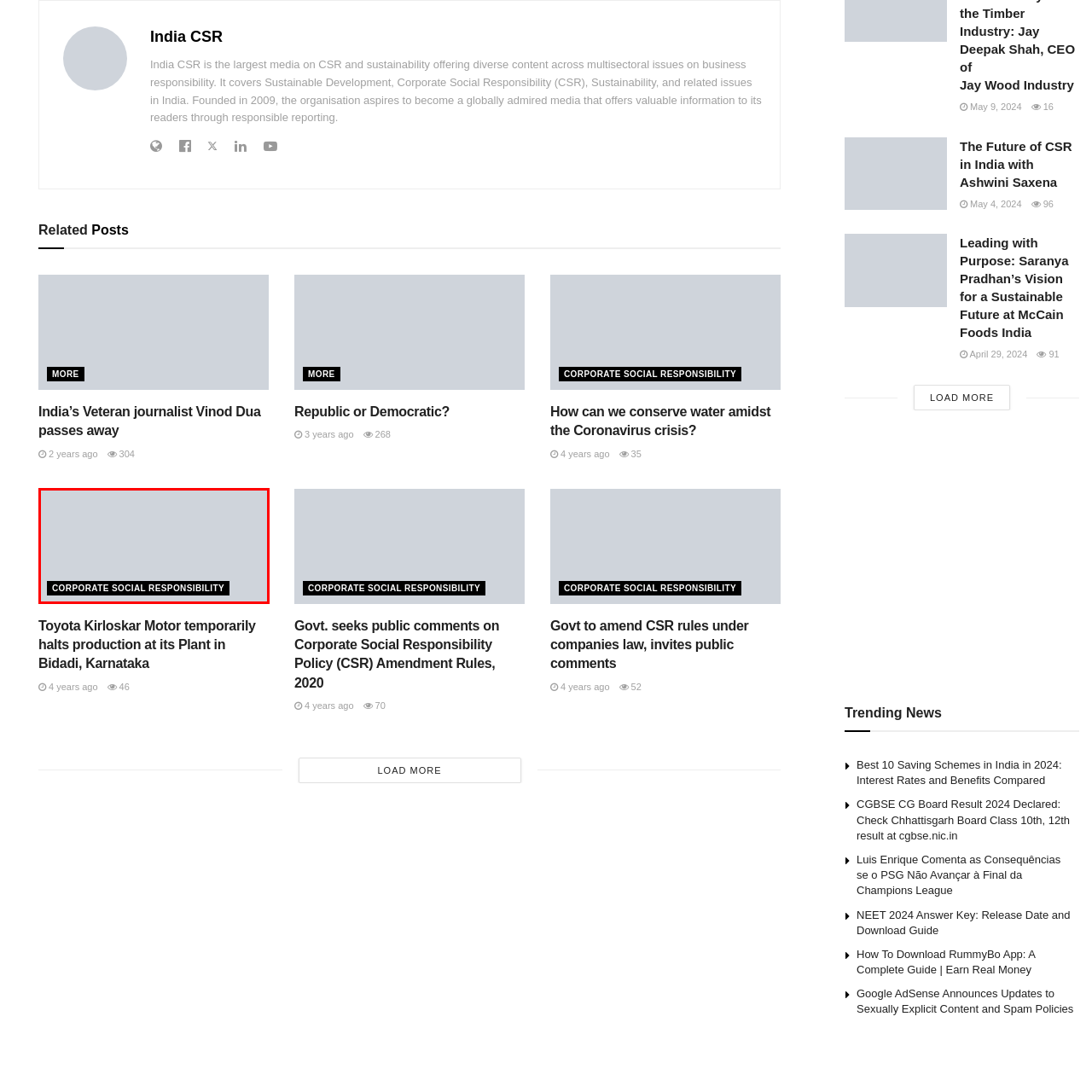Look at the image segment within the red box, What is the purpose of CSR initiatives? Give a brief response in one word or phrase.

to make a positive impact